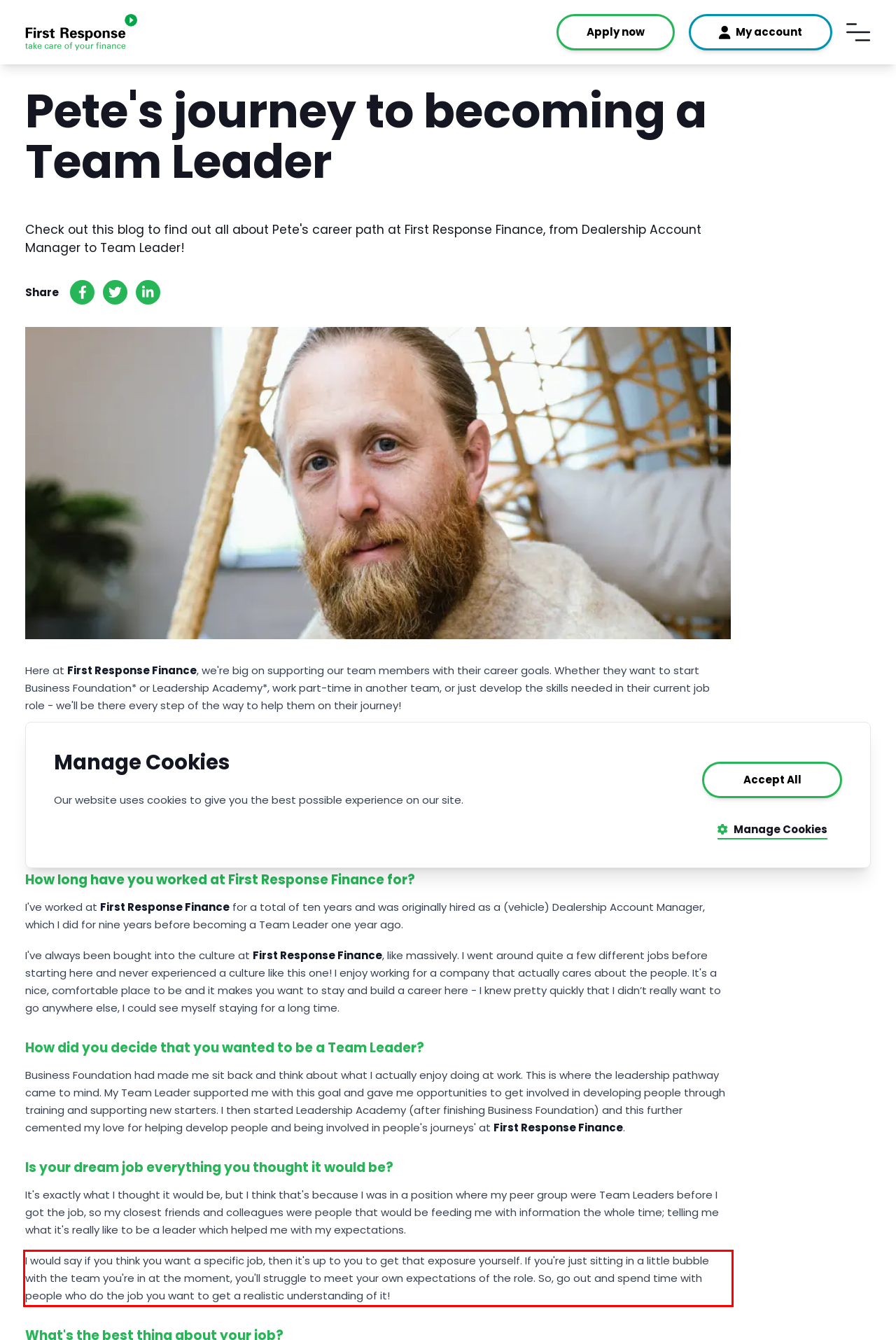View the screenshot of the webpage and identify the UI element surrounded by a red bounding box. Extract the text contained within this red bounding box.

I would say if you think you want a specific job, then it's up to you to get that exposure yourself. If you're just sitting in a little bubble with the team you're in at the moment, you'll struggle to meet your own expectations of the role. So, go out and spend time with people who do the job you want to get a realistic understanding of it!